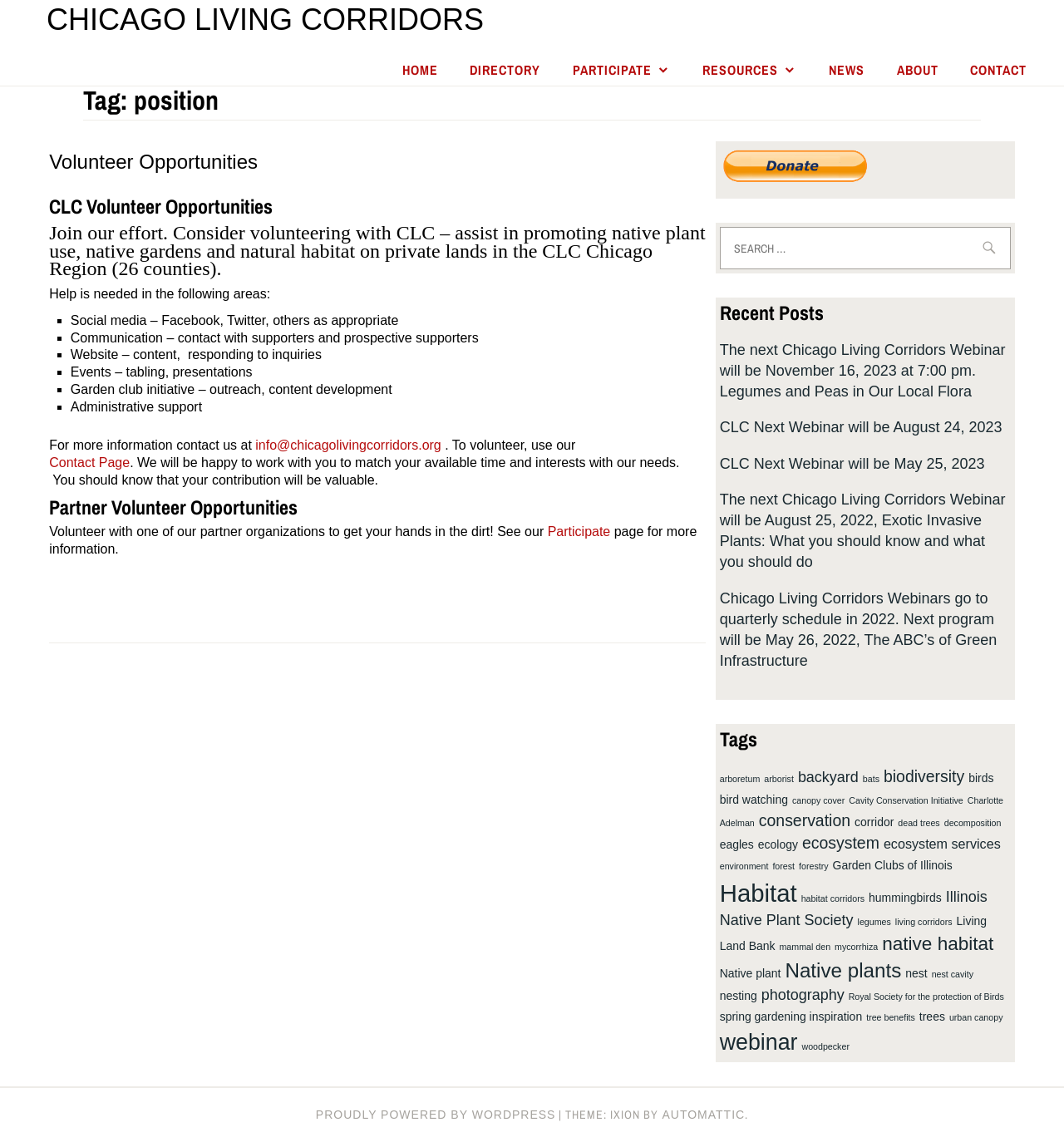Please specify the bounding box coordinates of the element that should be clicked to execute the given instruction: 'Read the 'Recent Posts''. Ensure the coordinates are four float numbers between 0 and 1, expressed as [left, top, right, bottom].

[0.676, 0.264, 0.95, 0.284]